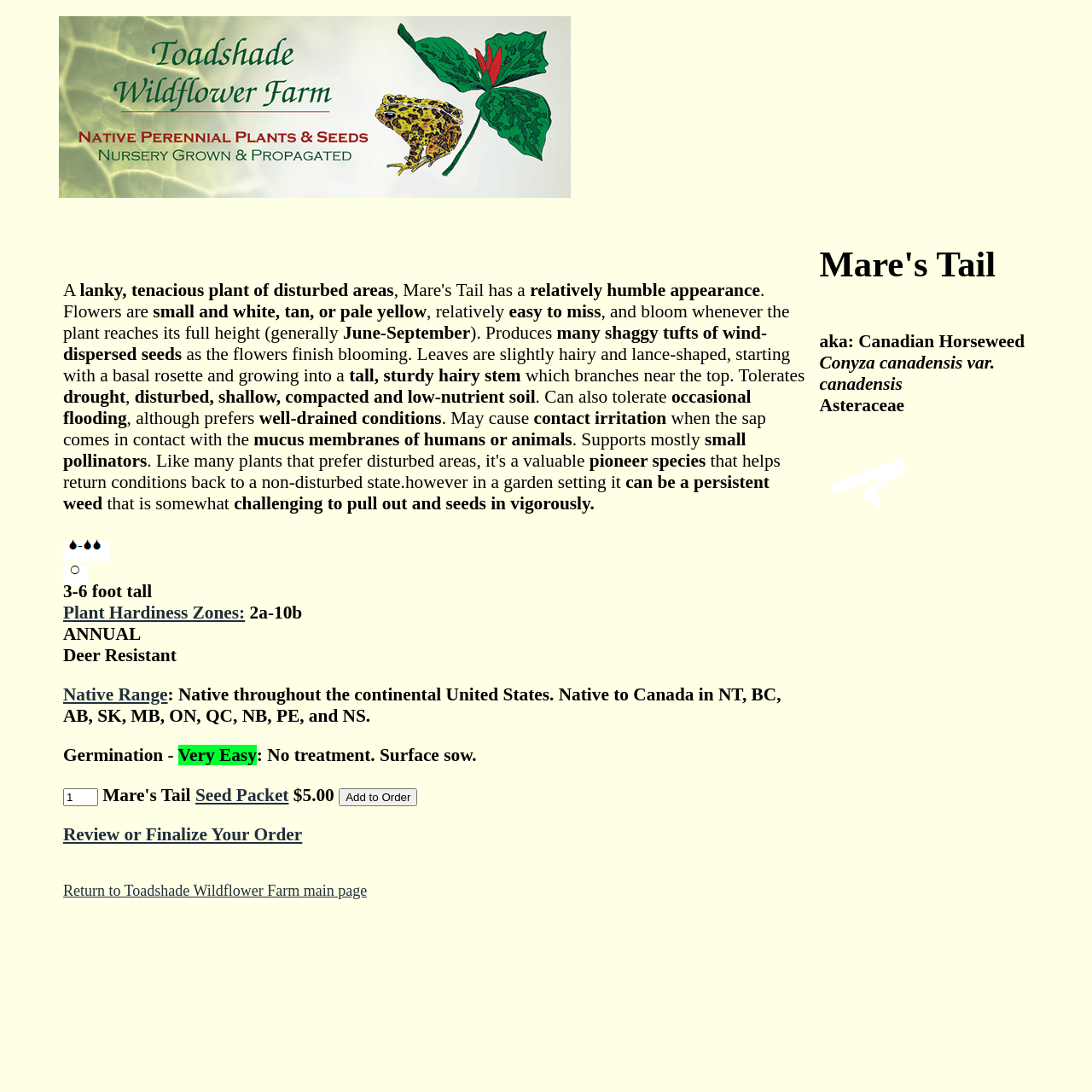Pinpoint the bounding box coordinates of the clickable element to carry out the following instruction: "Review or finalize your order."

[0.058, 0.755, 0.277, 0.773]